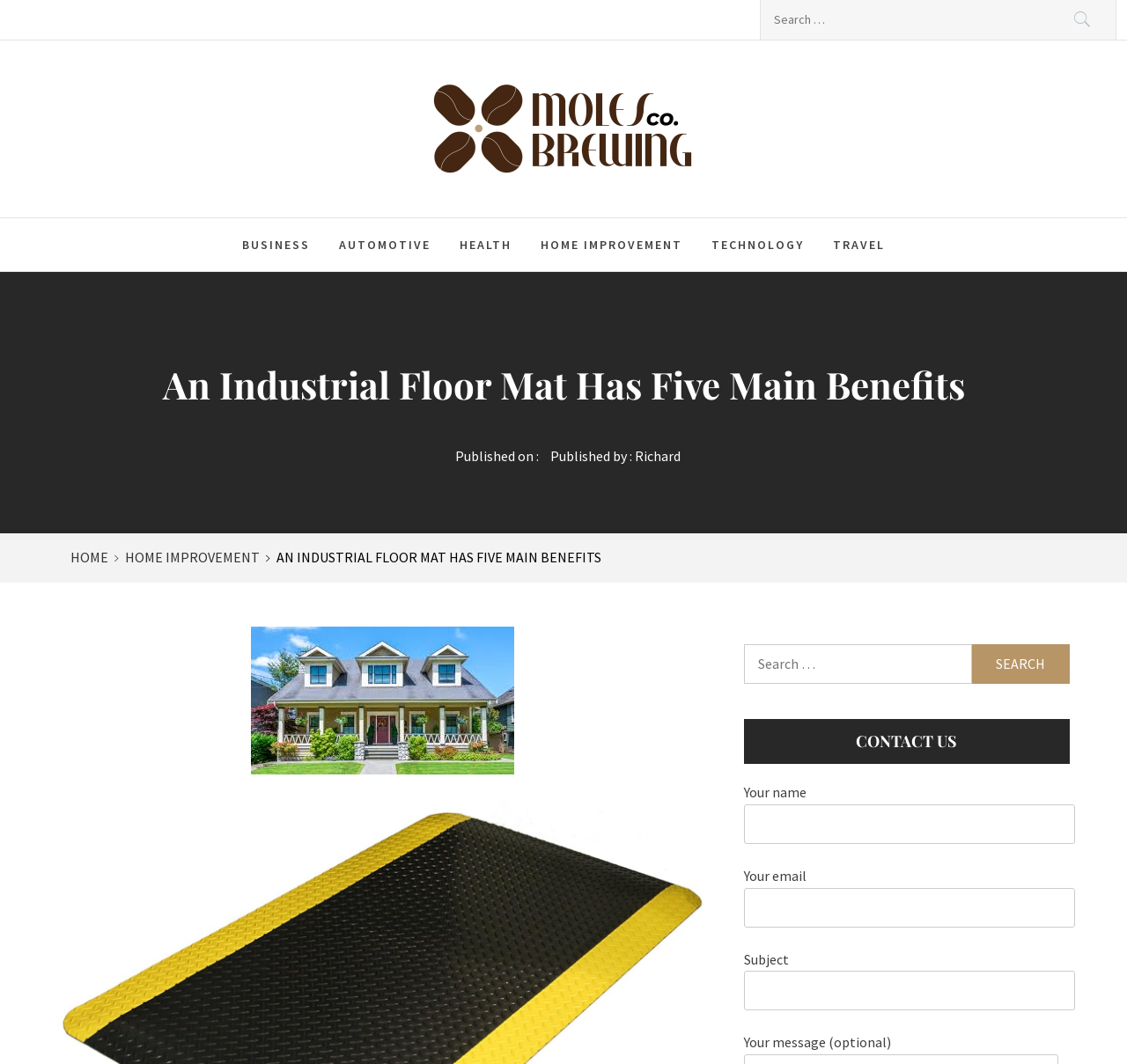Locate the bounding box coordinates of the clickable region to complete the following instruction: "Contact us through the form."

[0.66, 0.676, 0.949, 0.718]